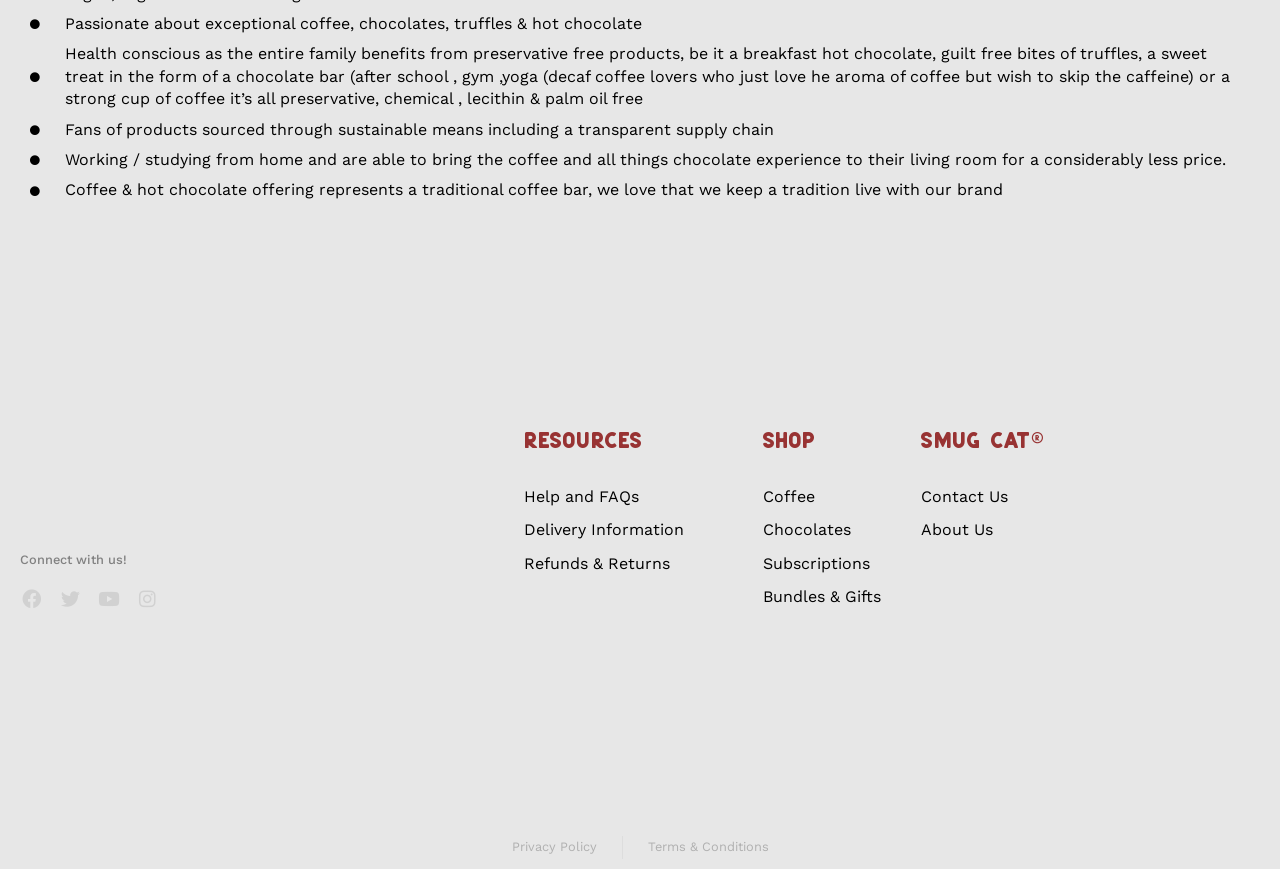What is the focus of the website in terms of product ingredients?
Please provide a comprehensive answer based on the information in the image.

The website focuses on offering preservative-free products, as mentioned in the text descriptions, which highlights the health-conscious aspect of the brand.